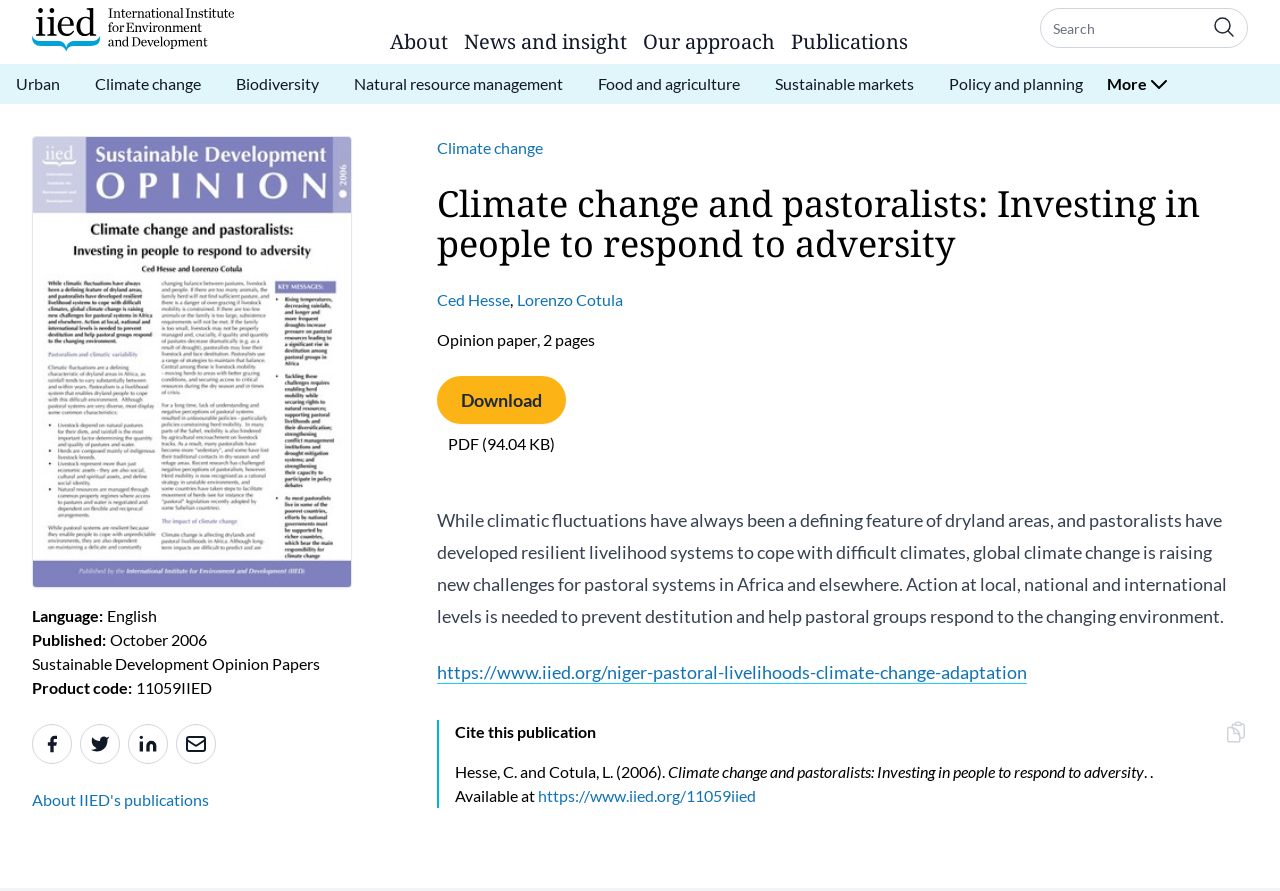What is the primary heading on this webpage?

Climate change and pastoralists: Investing in people to respond to adversity